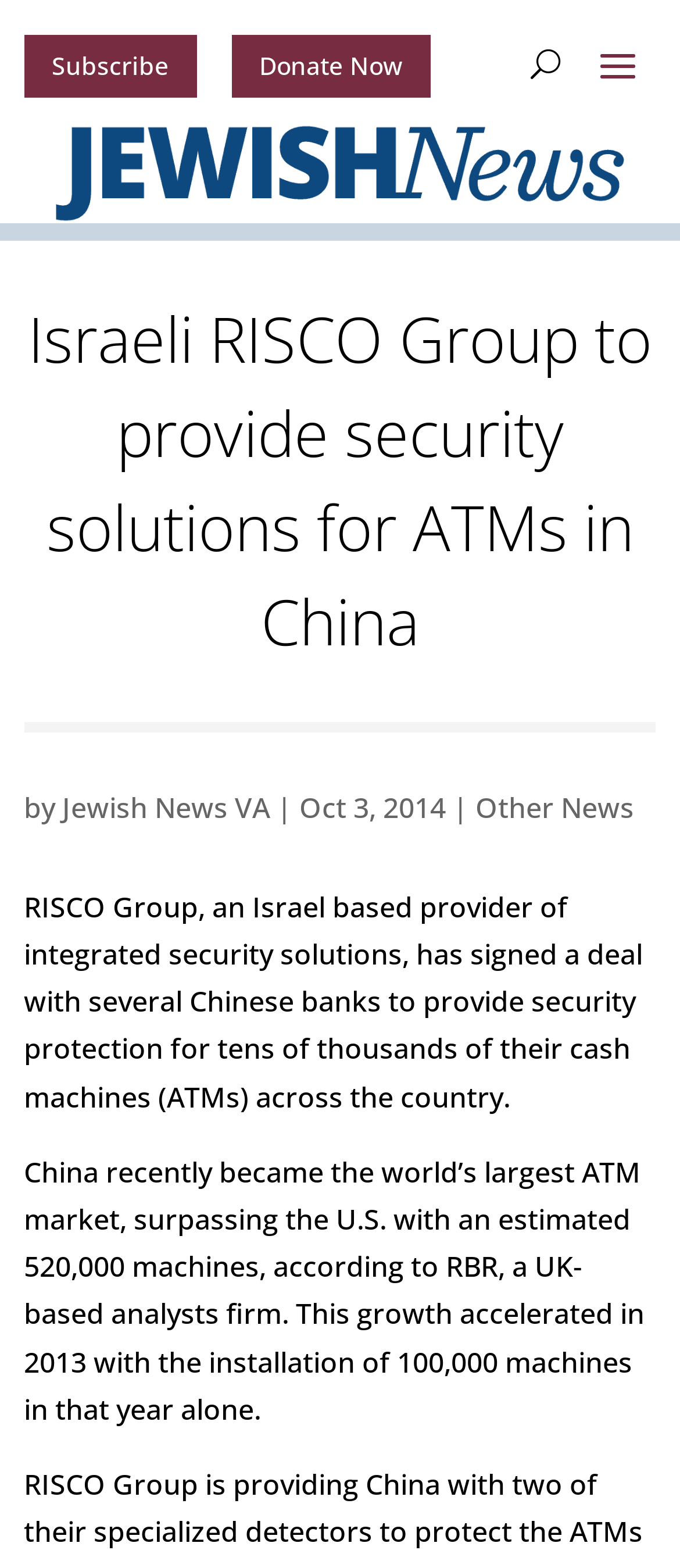Respond with a single word or phrase for the following question: 
What is the type of machines that RISCO Group will provide security protection for?

cash machines (ATMs)